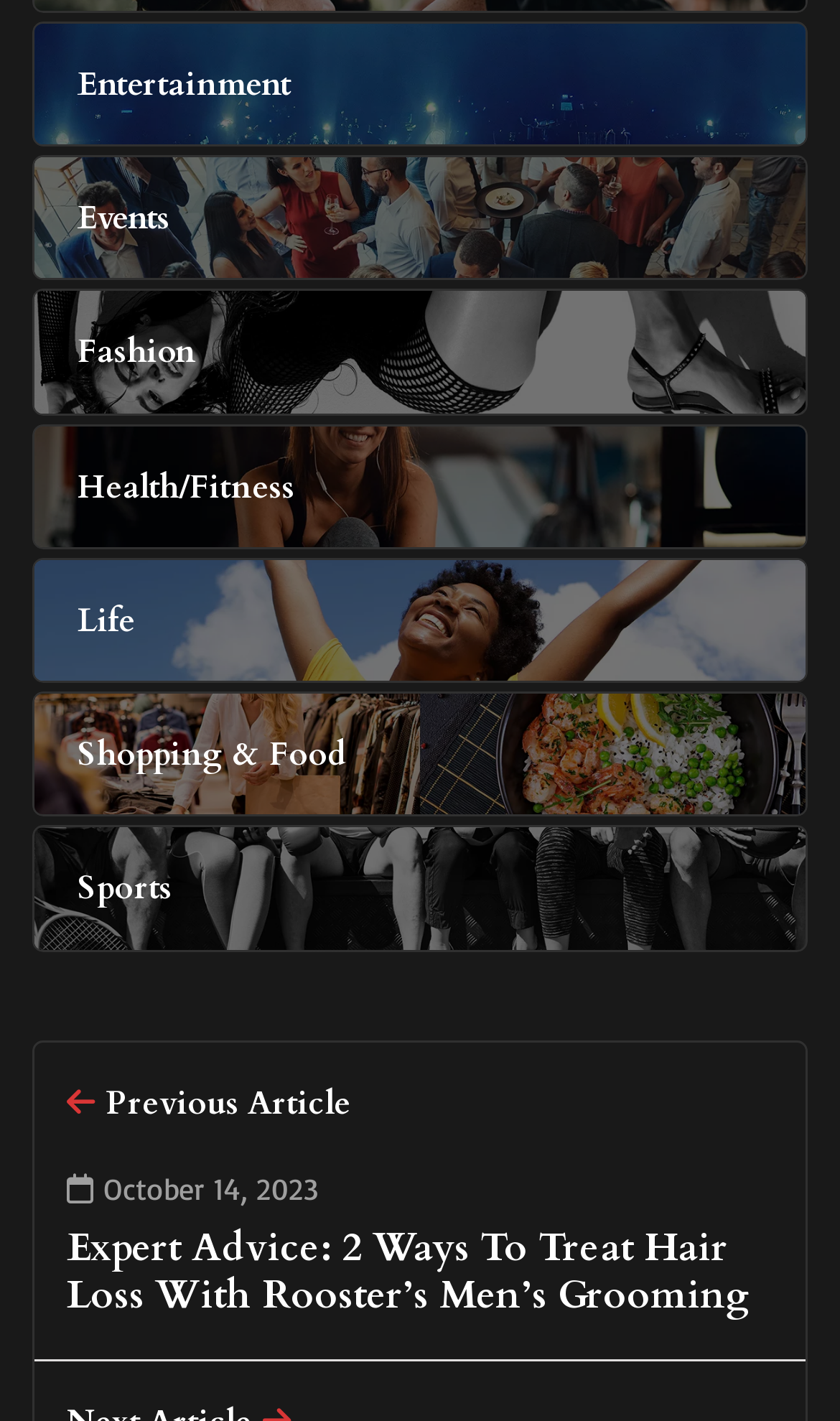Locate the bounding box coordinates of the element that should be clicked to fulfill the instruction: "Check the time".

[0.123, 0.823, 0.379, 0.849]